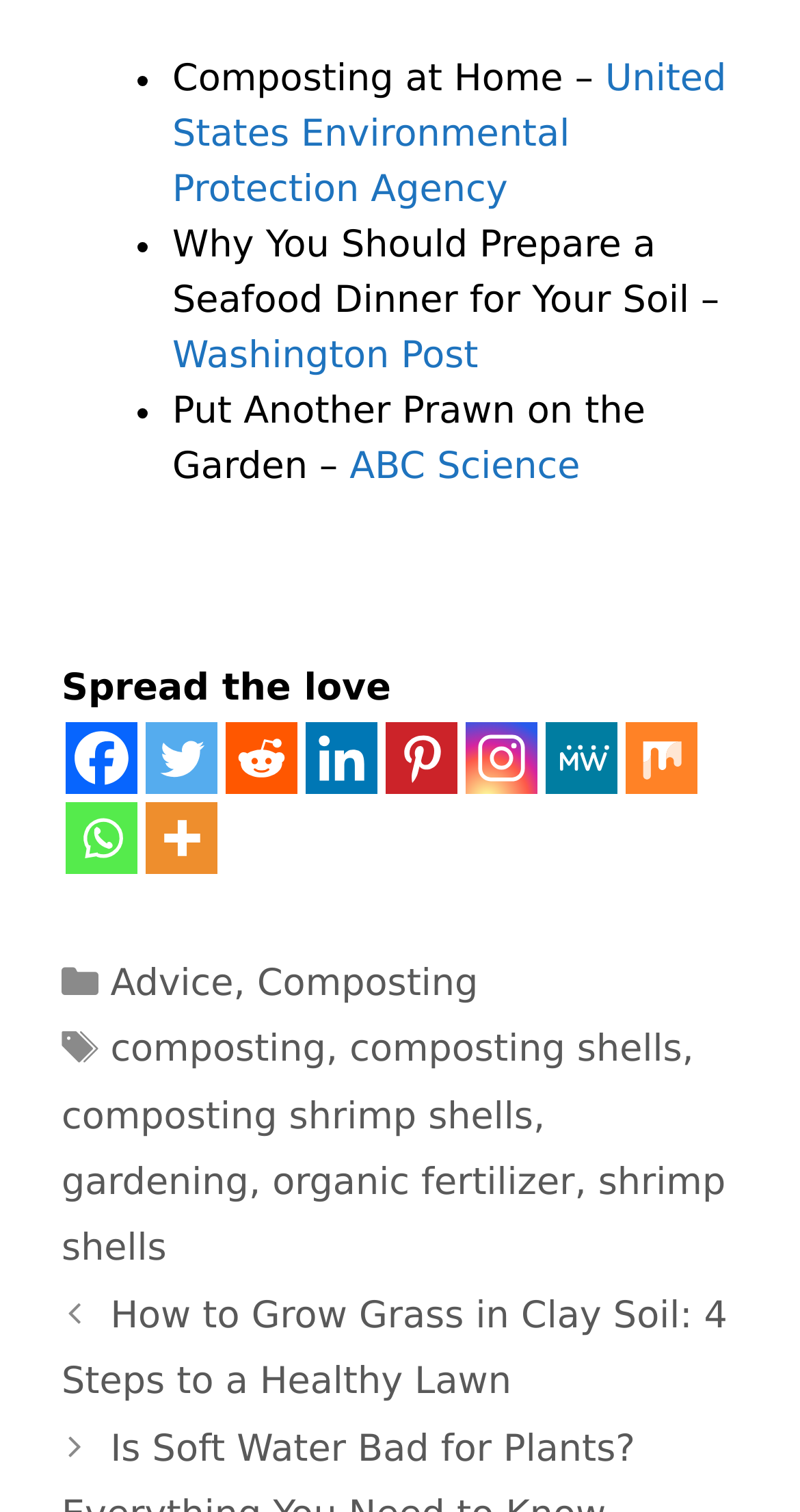Please specify the bounding box coordinates of the region to click in order to perform the following instruction: "Click on the link to learn about composting".

[0.321, 0.636, 0.598, 0.665]